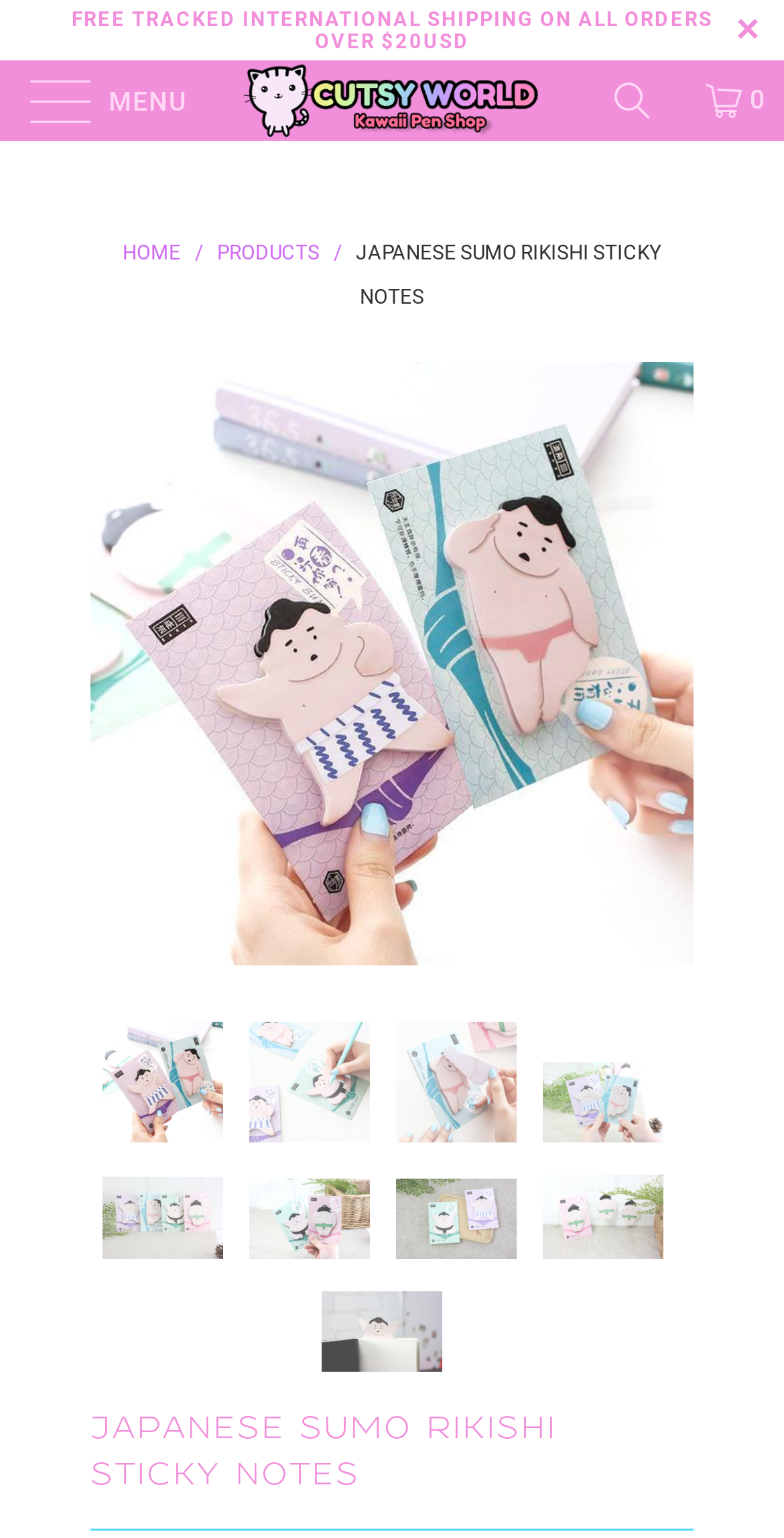Respond with a single word or short phrase to the following question: 
What is the product being sold on this webpage?

Japanese Sumo Rikishi Sticky Notes